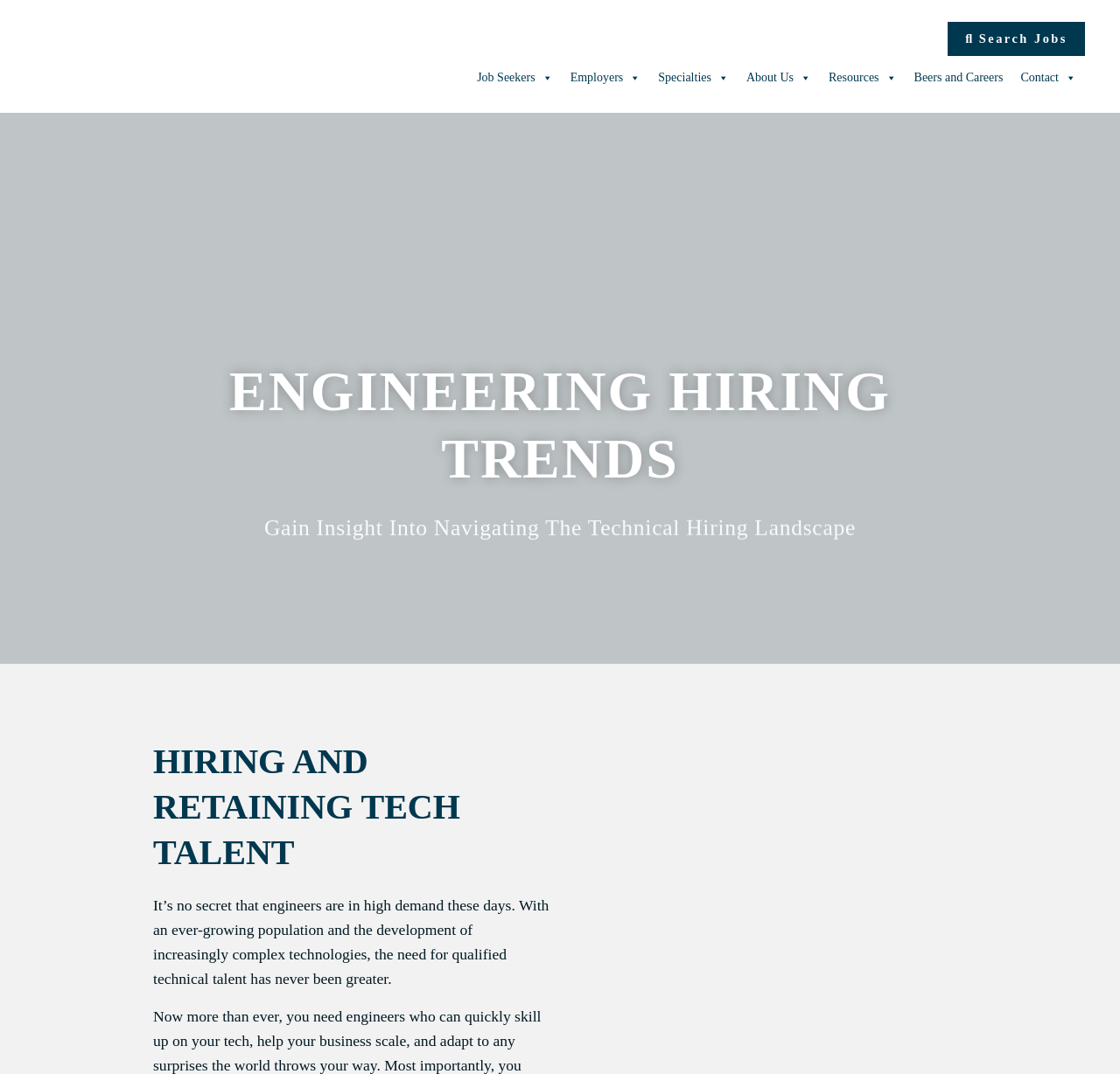Give a one-word or one-phrase response to the question:
What is the topic of the main content?

Engineering hiring trends